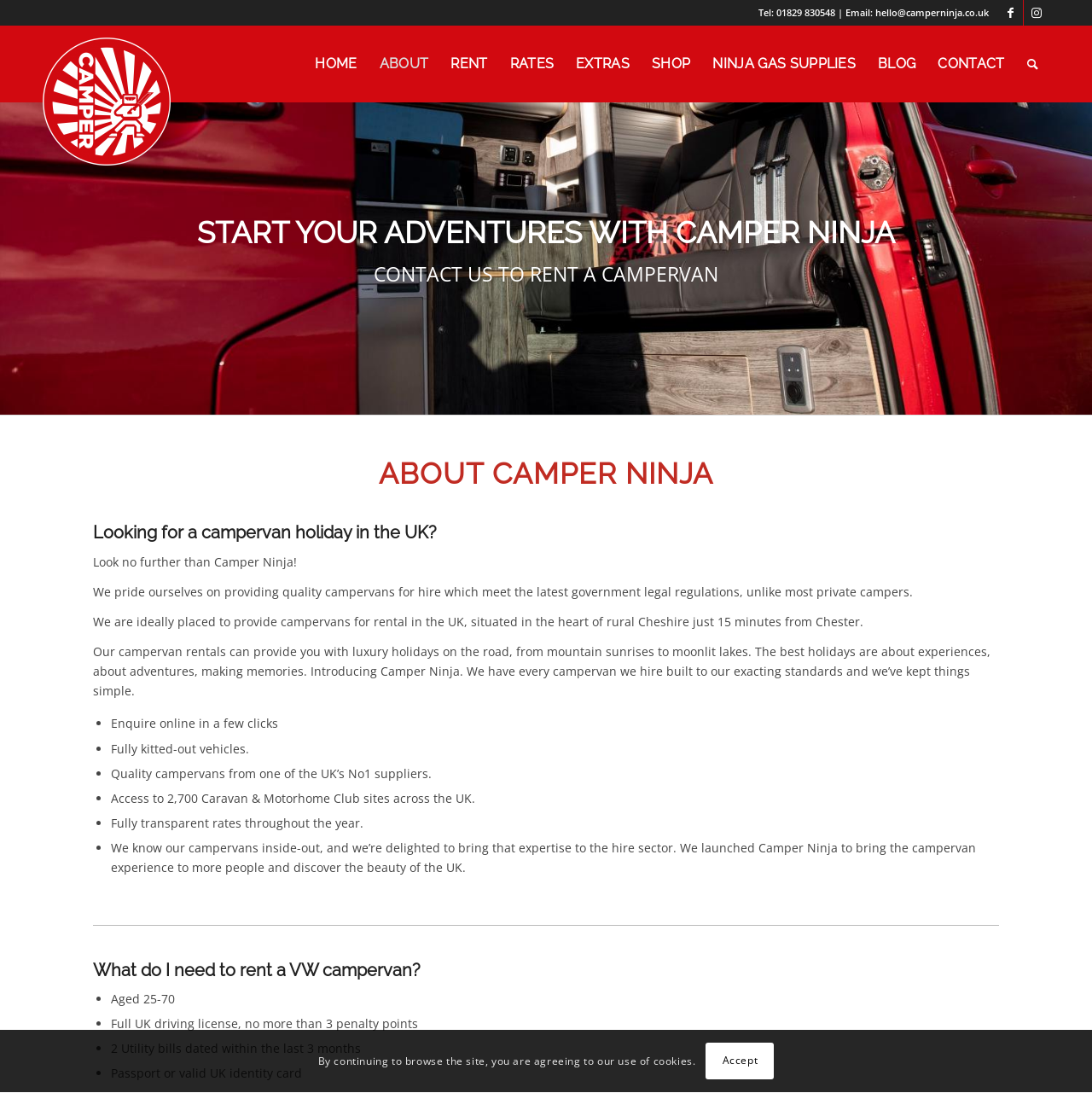Answer the question below in one word or phrase:
What is the phone number to contact Camper Ninja?

01829 830548